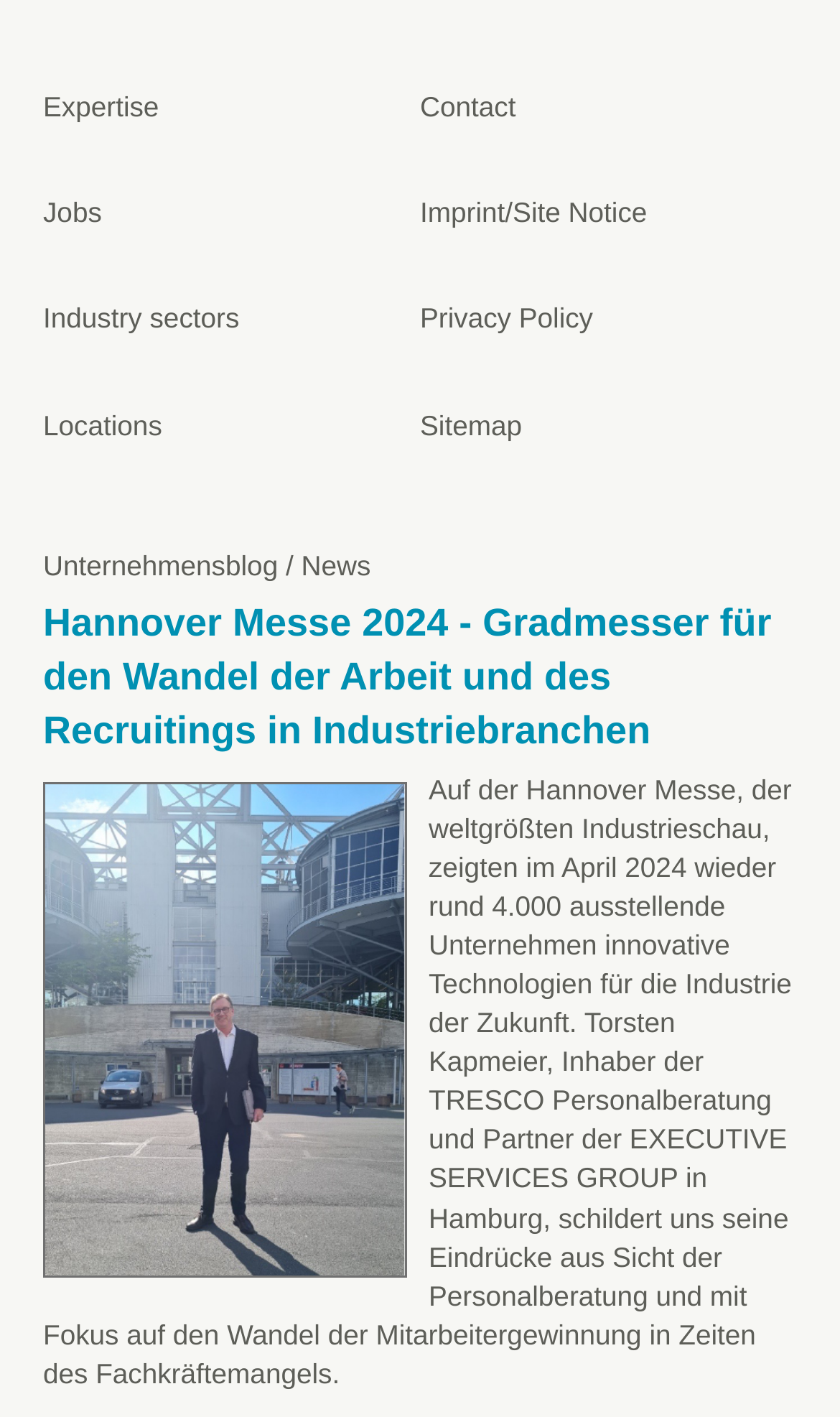Respond to the question with just a single word or phrase: 
How many images are on the webpage?

1